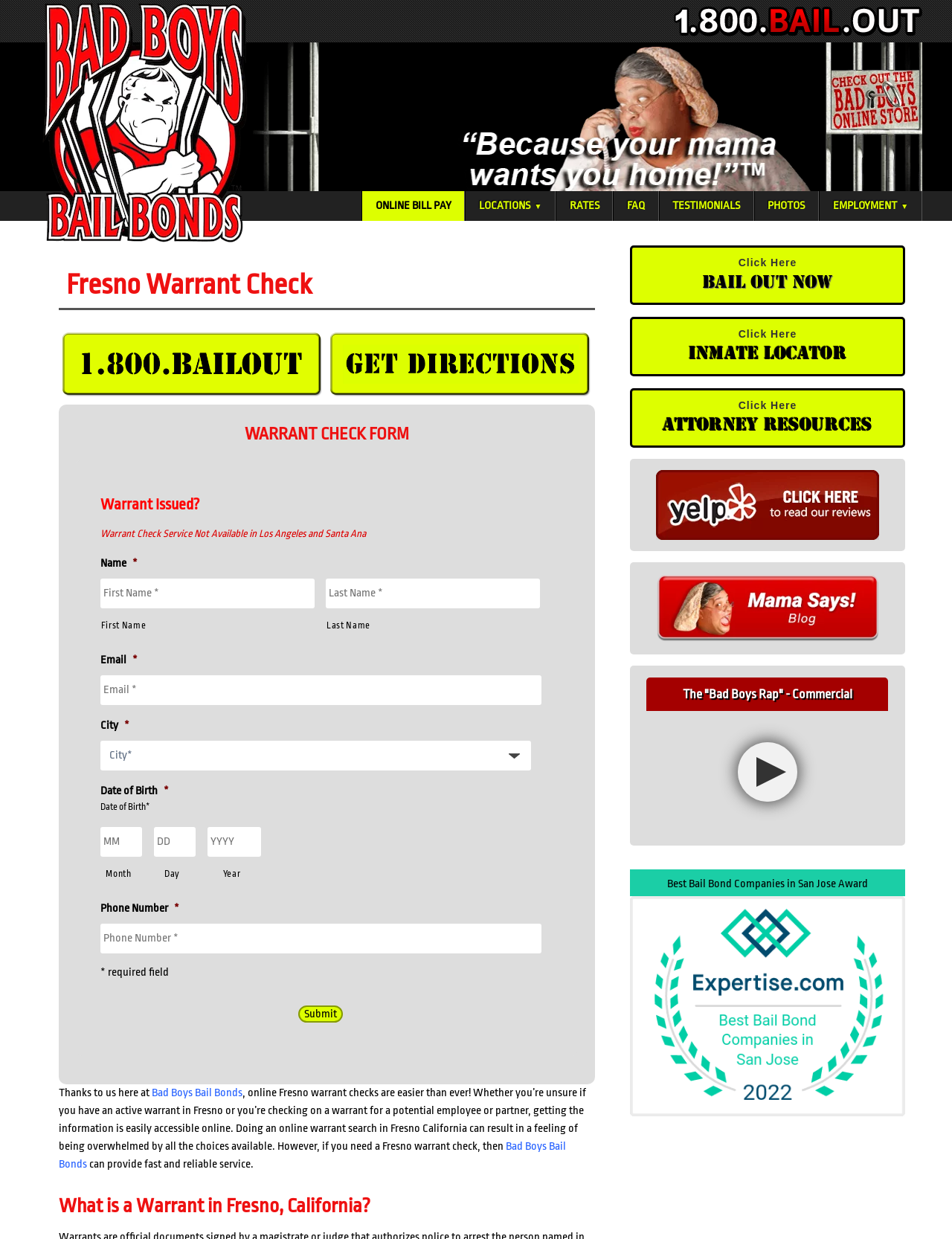Give a detailed explanation of the elements present on the webpage.

This webpage is about Fresno warrant checks, providing up-to-date information on currently incarcerated friends and family members. At the top, there is a header section with a phone number and a logo on the right side. Below the header, there is a prominent image with the text "Because Your Mama Wants You Home!".

The main navigation menu is located below the image, with links to "LOCATIONS", "RATES", "FAQ", "TESTIMONIALS", "PHOTOS", and "ONLINE BILL PAY". The "ONLINE BILL PAY" link is followed by a heading "Fresno Warrant Check" and three links: "Warrant Checks", "Directions", and a form to check warrants.

The warrant check form has several fields, including "Warrant Issued?", "Name", "Email", "City", "Date of Birth", and "Phone Number", all of which are required. There is also a submit button at the bottom of the form.

Below the form, there is a section of text explaining the benefits of using the service, with links to "Bad Boys Bail Bonds" and a heading "What is a Warrant in Fresno, California?". On the right side of the page, there are several complementary links and images, including "Click Here Bail Out Now", "Click Here Inmate Locator", "Click Here Attorney Resources", "yelp review", "Mama Says blog", and an image of the "Best Bail Bond Companies in San Jose Award".